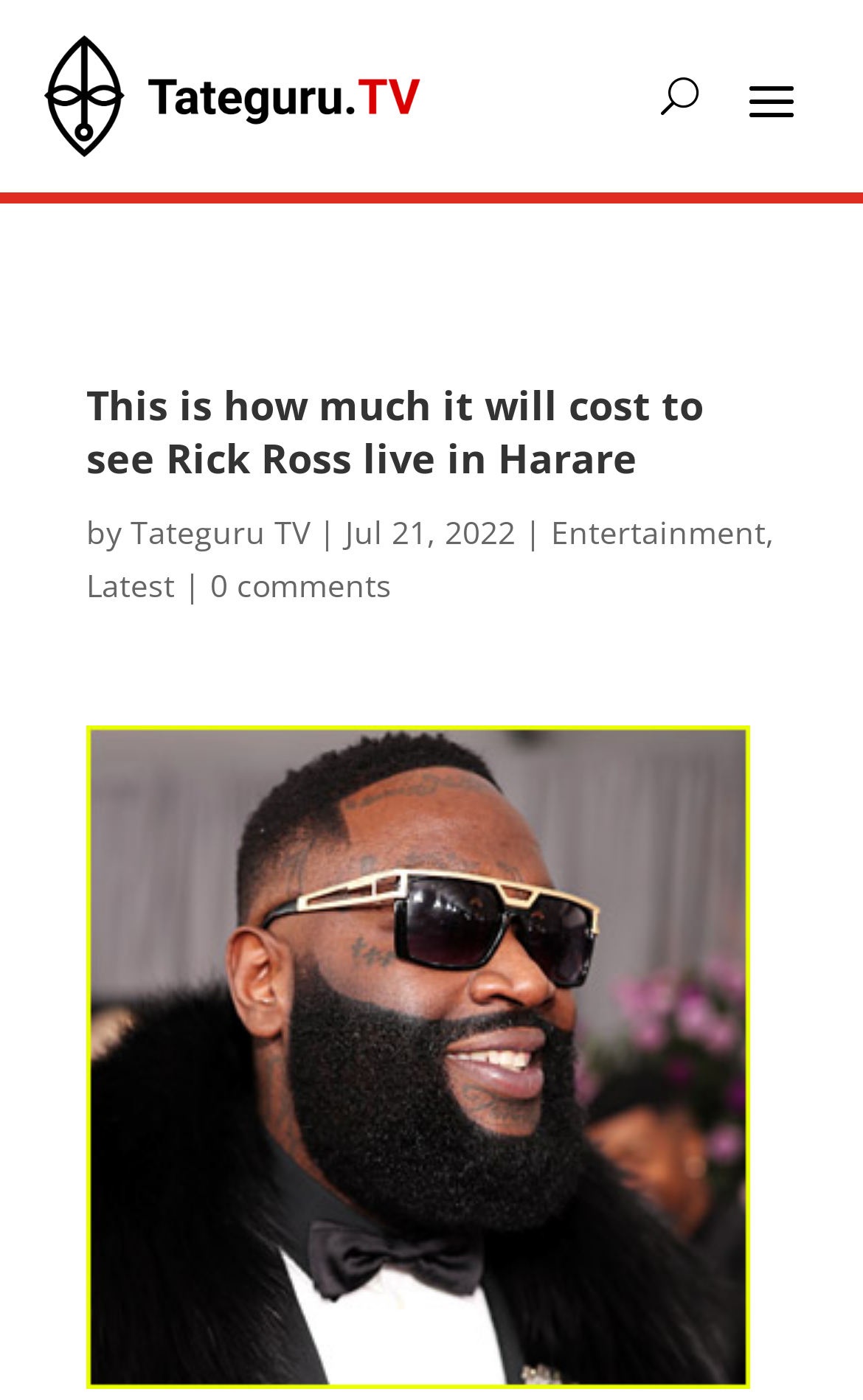What is the date of the article?
Please ensure your answer is as detailed and informative as possible.

The date of the article is mentioned as 'Jul 21, 2022' which is located below the heading and above the links to 'Entertainment' and 'Latest'.